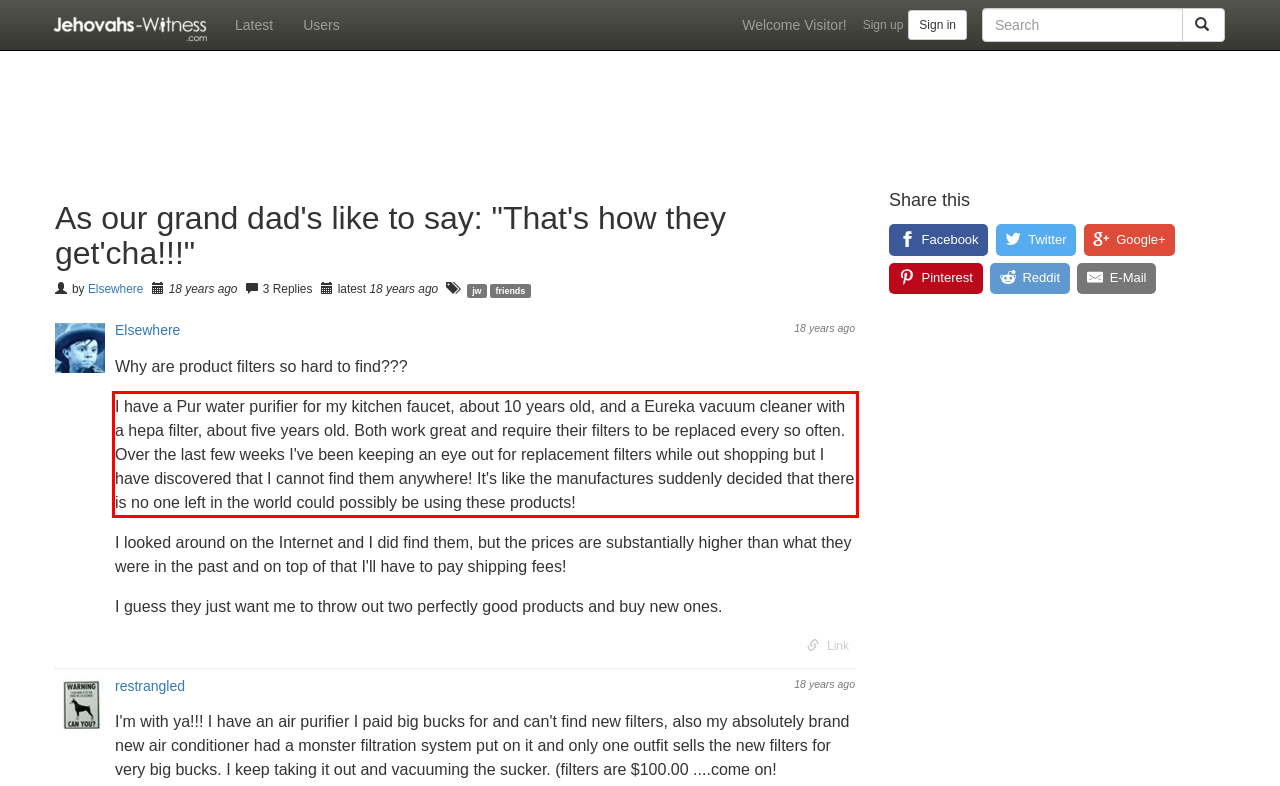From the provided screenshot, extract the text content that is enclosed within the red bounding box.

I have a Pur water purifier for my kitchen faucet, about 10 years old, and a Eureka vacuum cleaner with a hepa filter, about five years old. Both work great and require their filters to be replaced every so often. Over the last few weeks I've been keeping an eye out for replacement filters while out shopping but I have discovered that I cannot find them anywhere! It's like the manufactures suddenly decided that there is no one left in the world could possibly be using these products!